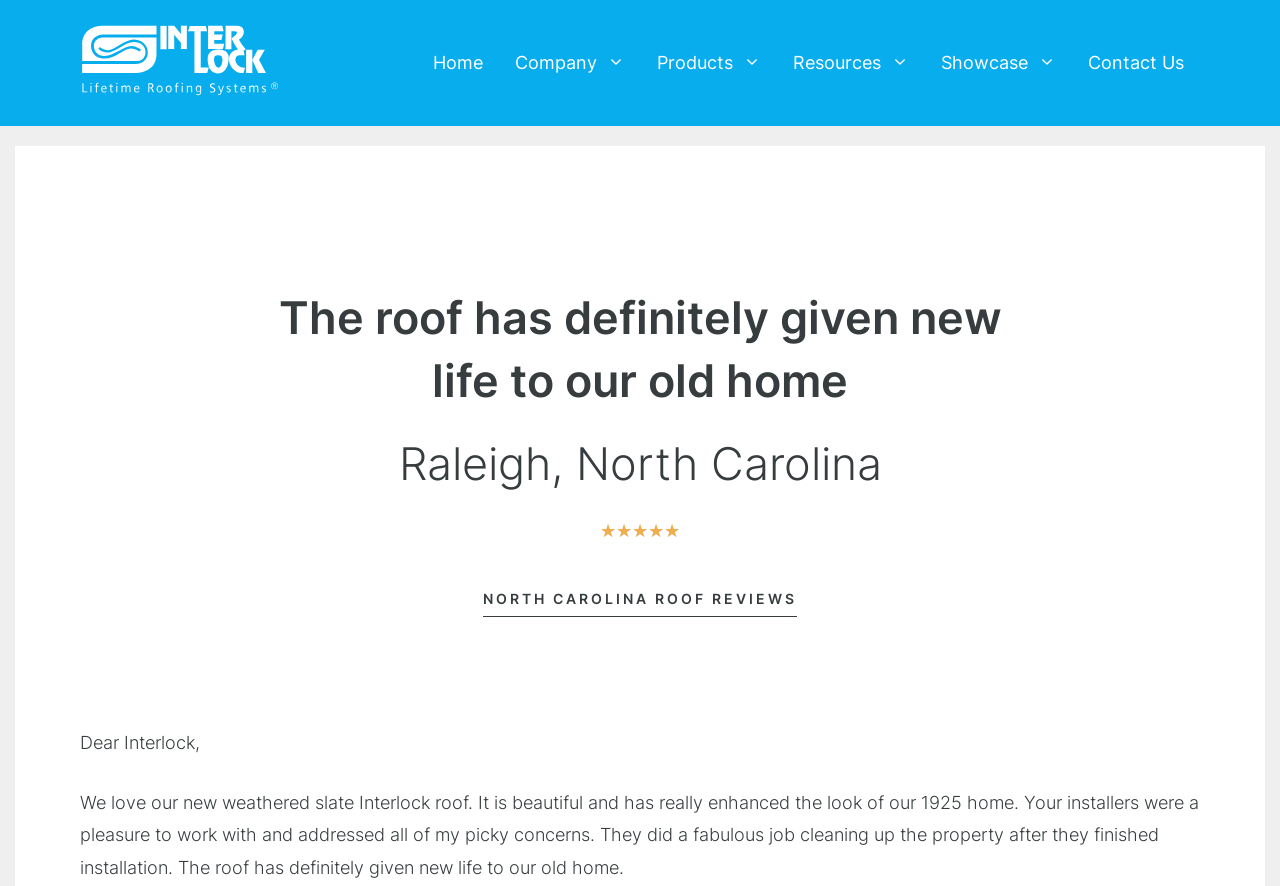Review the image closely and give a comprehensive answer to the question: What is the rating of the roof?

I found the rating by looking at the element with the text '5/5' which is located at the coordinates [0.469, 0.581, 0.531, 0.618]. This suggests that the reviewer gave a perfect score to the roof.